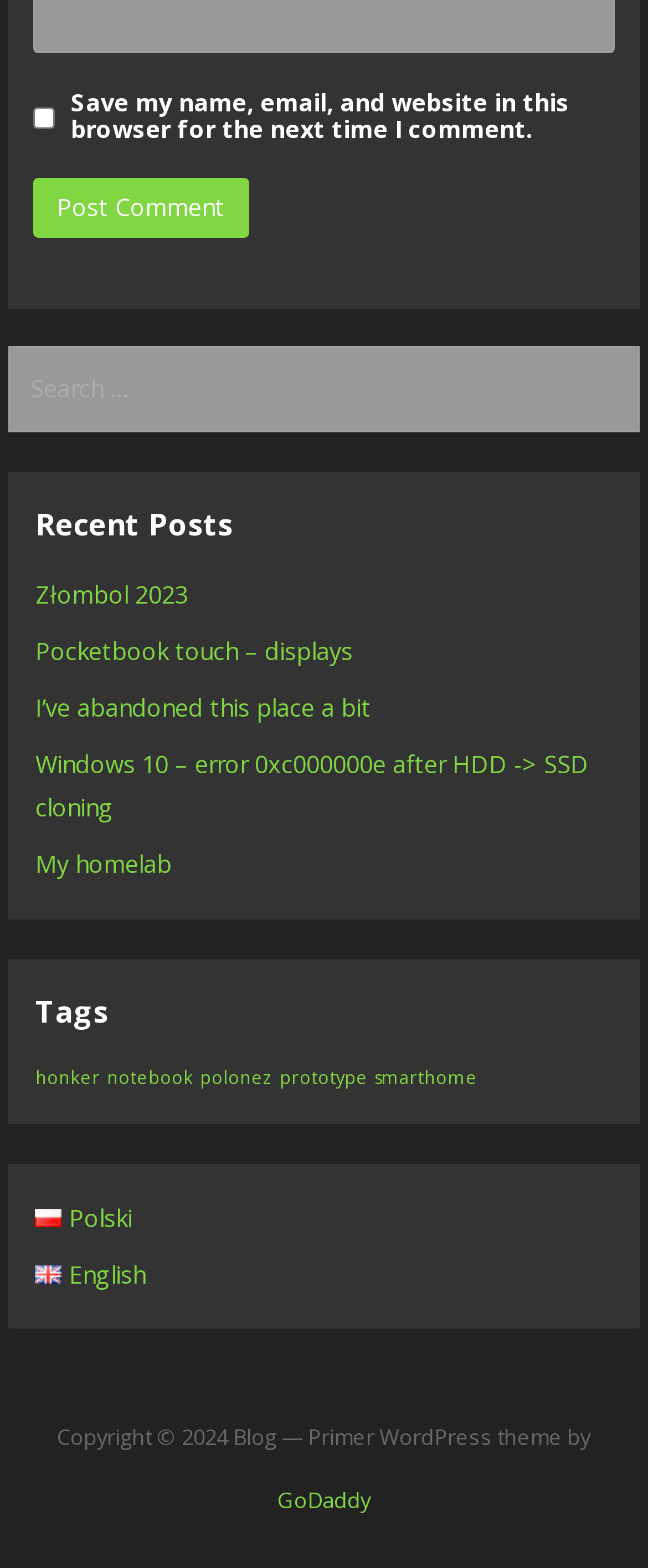Identify the bounding box coordinates of the element that should be clicked to fulfill this task: "Search for something". The coordinates should be provided as four float numbers between 0 and 1, i.e., [left, top, right, bottom].

[0.014, 0.22, 0.986, 0.276]